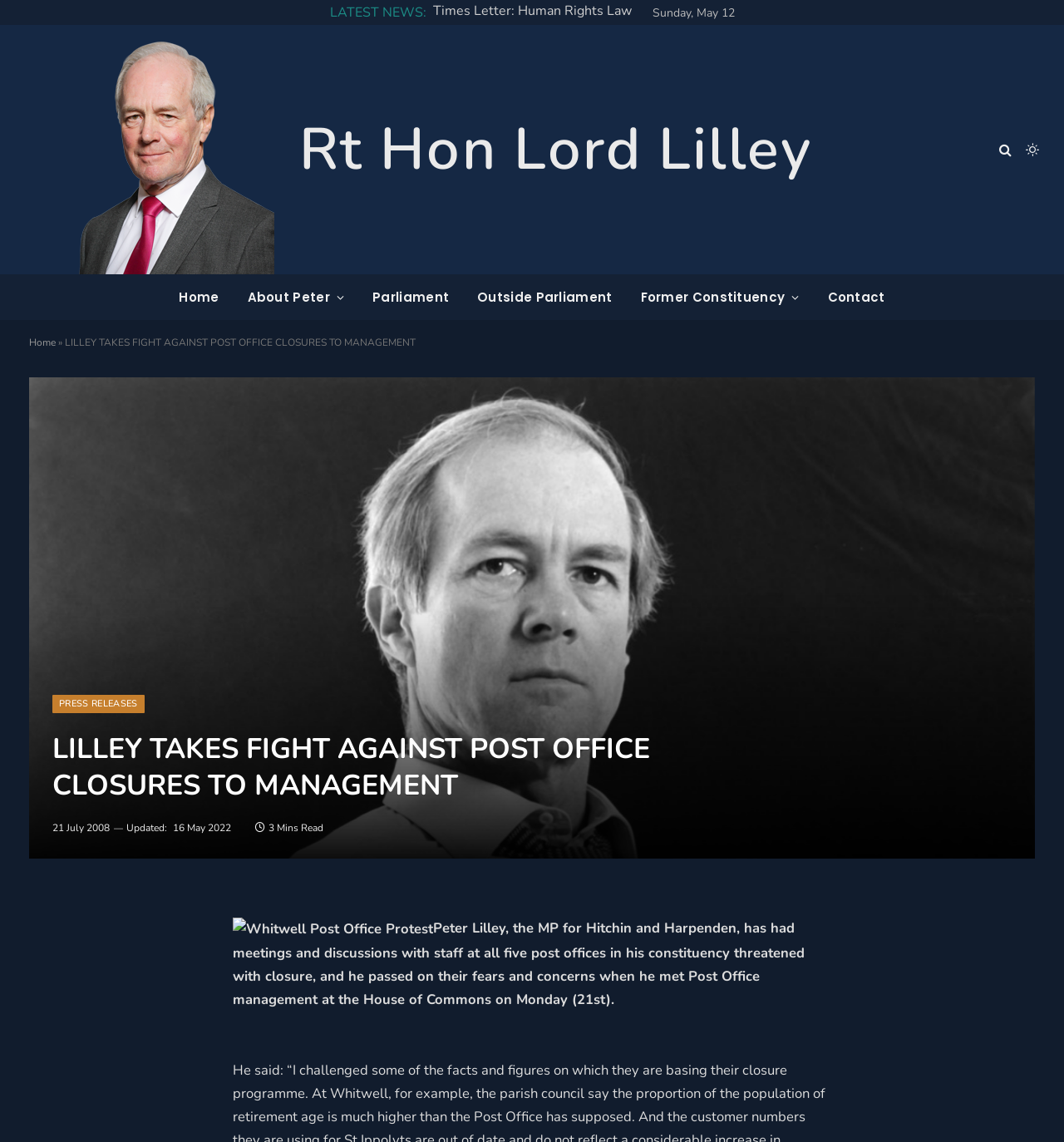Please answer the following question using a single word or phrase: 
How many post offices are threatened with closure?

five